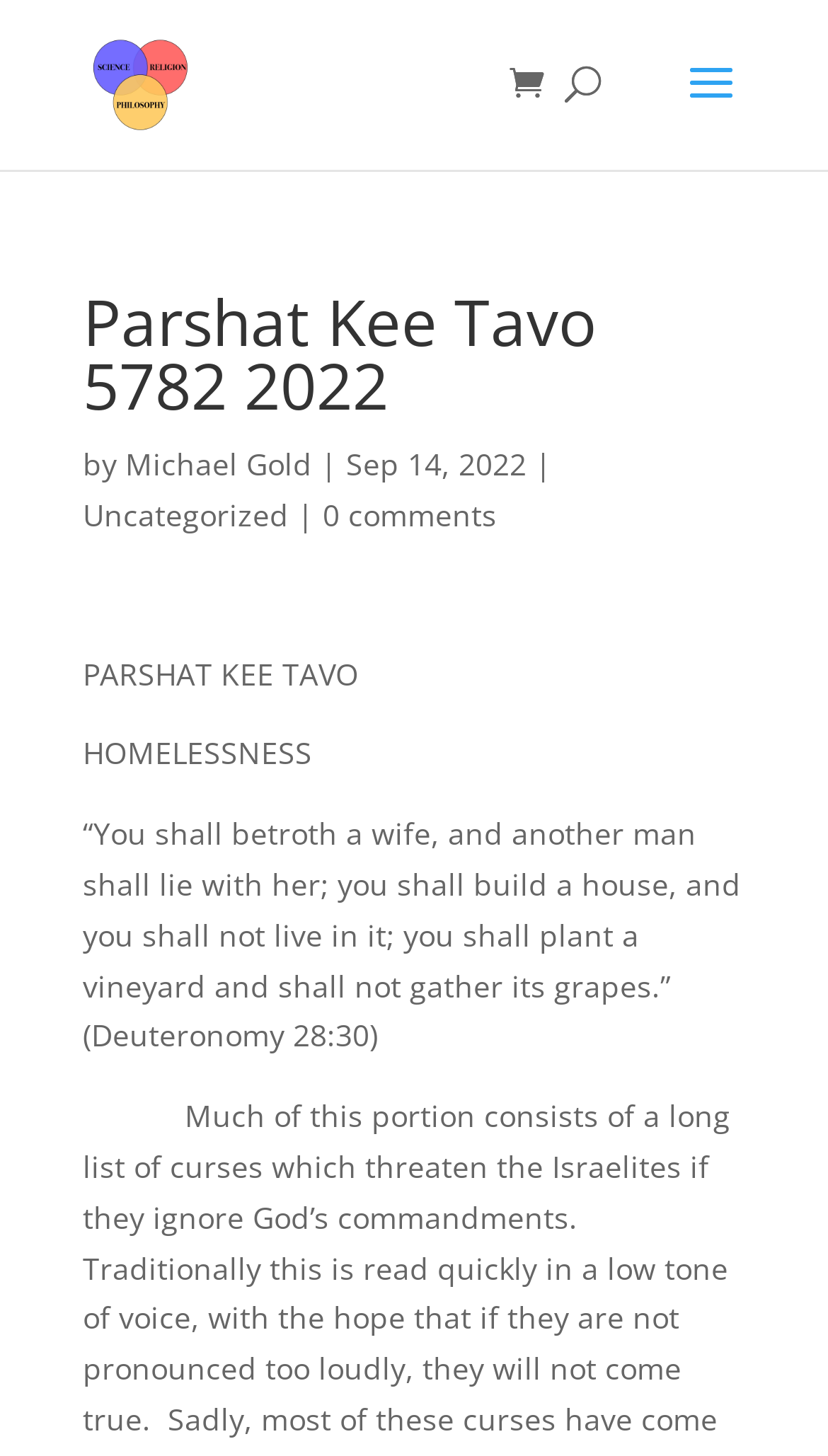How many comments does this article have?
Please provide an in-depth and detailed response to the question.

This article has 0 comments, which can be found by looking at the link '0 comments' below the category.